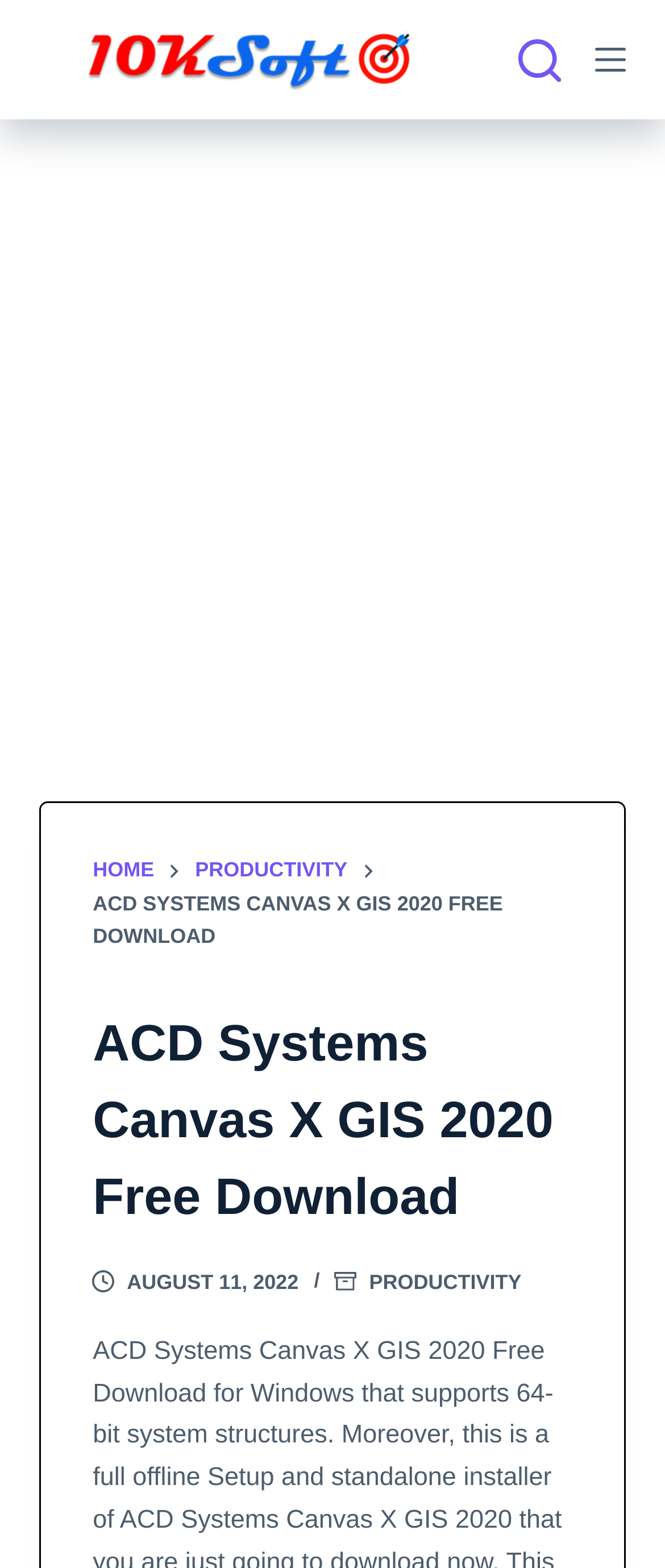Detail the webpage's structure and highlights in your description.

The webpage is about ACD Systems Canvas X GIS 2020 Free Download. At the top left, there is a "Skip to content" link. Next to it, on the top center, is the 10ksoft.com logo, which is an image. On the top right, there are two buttons, "Search" and "Menu", placed side by side.

Below the top section, there is a large advertisement iframe that spans the entire width of the page. Underneath the advertisement, there is a header section with several links, including "HOME" and "PRODUCTIVITY", placed horizontally. 

The main content of the page is a section with a heading that reads "ACD Systems Canvas X GIS 2020 Free Download". Below the heading, there is a large static text that repeats the same title. On the left side of the main content, there is a small image, and on the right side, there is a time element that displays the date "AUGUST 11, 2022". 

Further down, there is another image and a link to "PRODUCTIVITY" on the right side of the main content. Overall, the webpage has a simple layout with a clear focus on the main content, which is the download information for ACD Systems Canvas X GIS 2020.